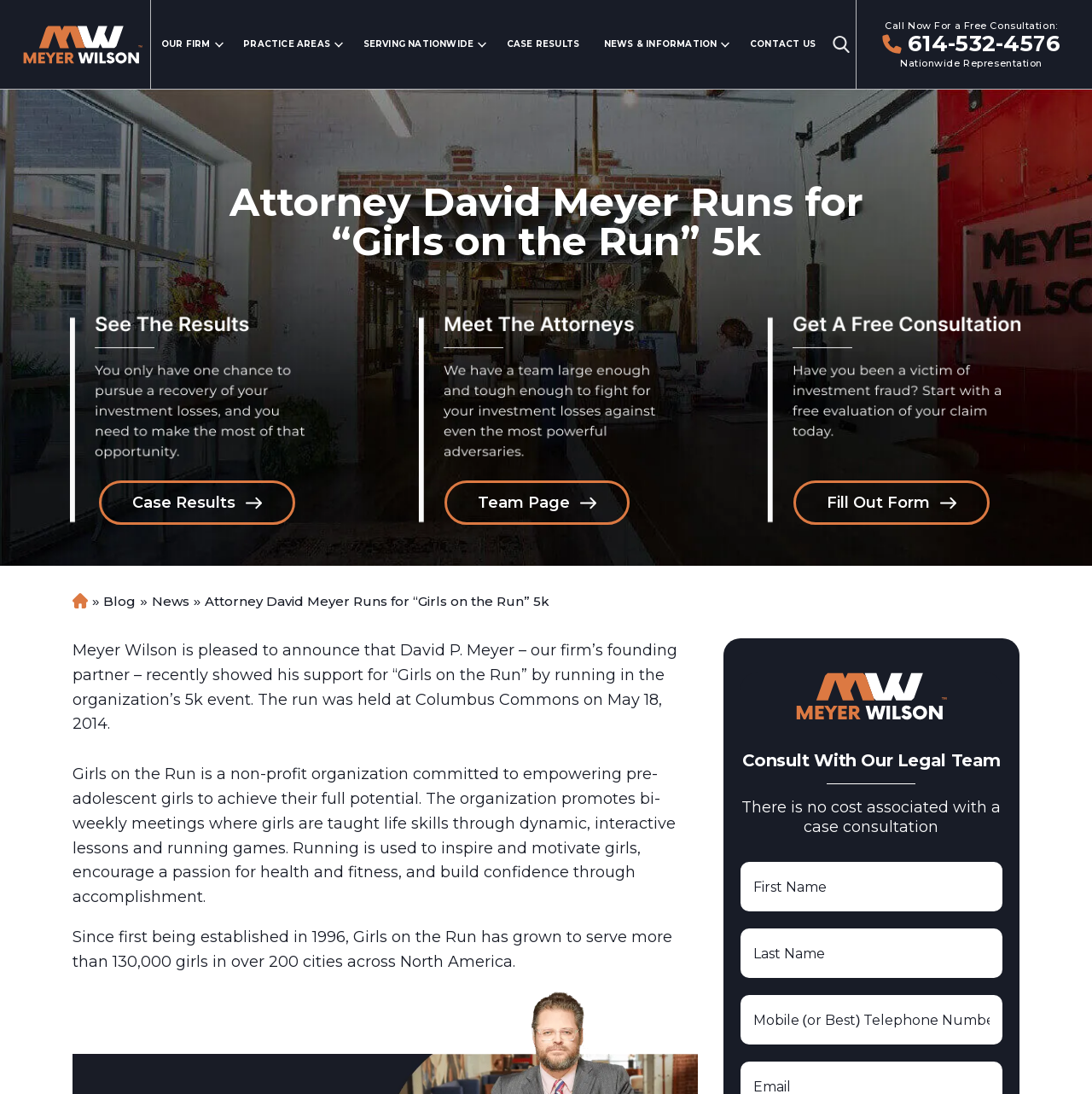Specify the bounding box coordinates of the area to click in order to execute this command: 'Read the article about 'Agretti''. The coordinates should consist of four float numbers ranging from 0 to 1, and should be formatted as [left, top, right, bottom].

None